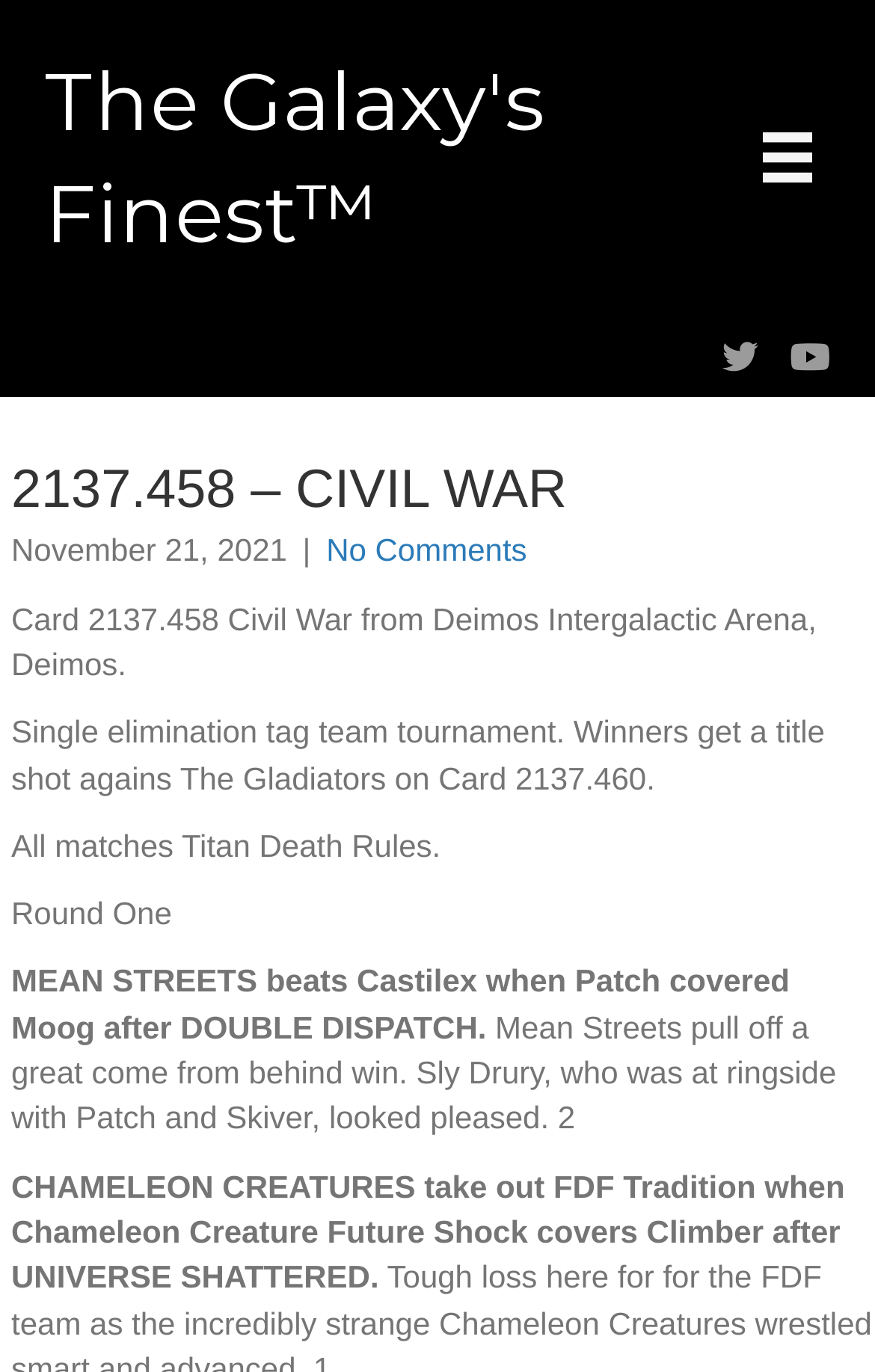Can you find and provide the title of the webpage?

The Galaxy's Finest™